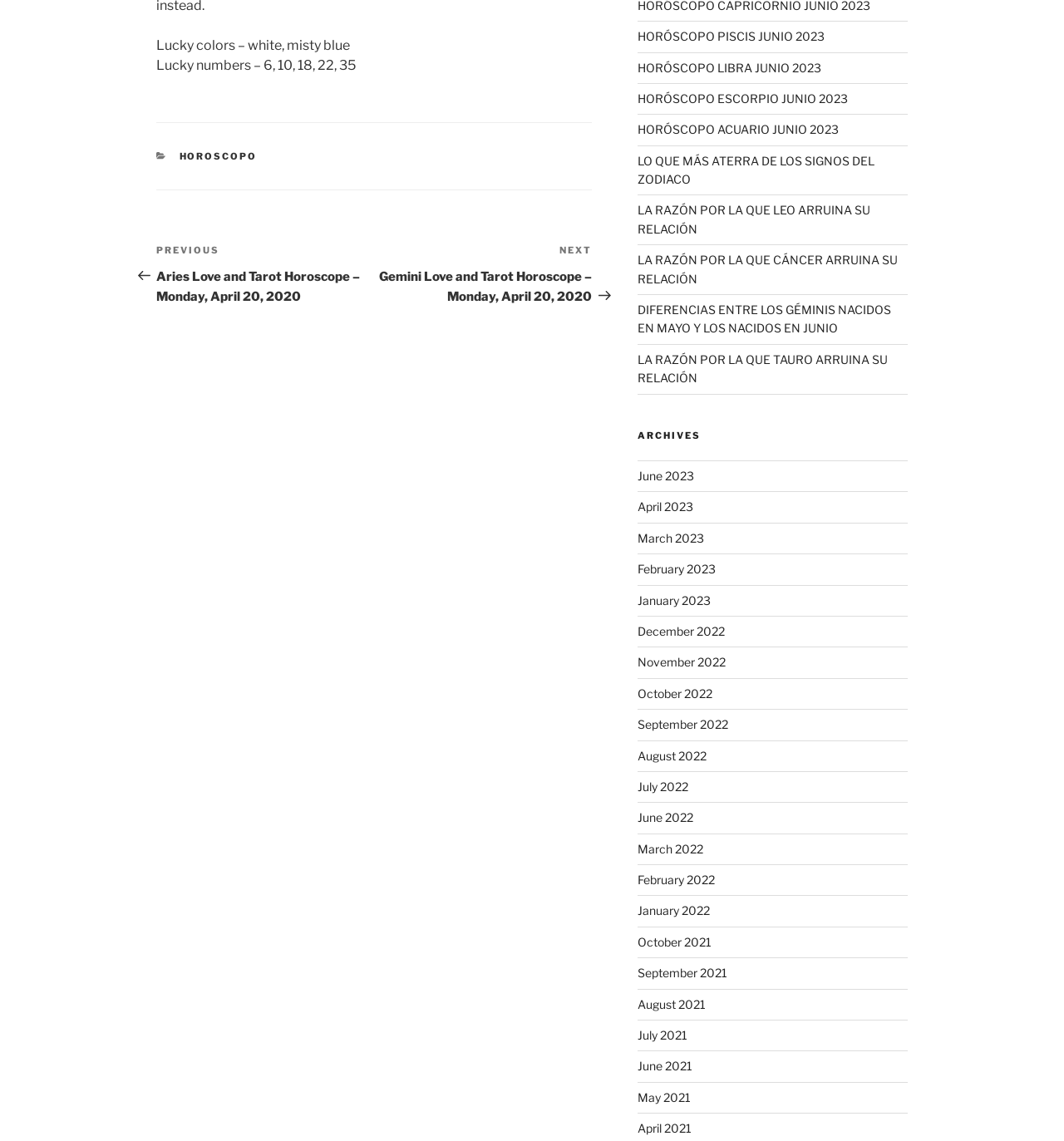What is the position of the 'CATEGORIES' element relative to the 'HOROSCOPO' link?
From the image, respond with a single word or phrase.

above